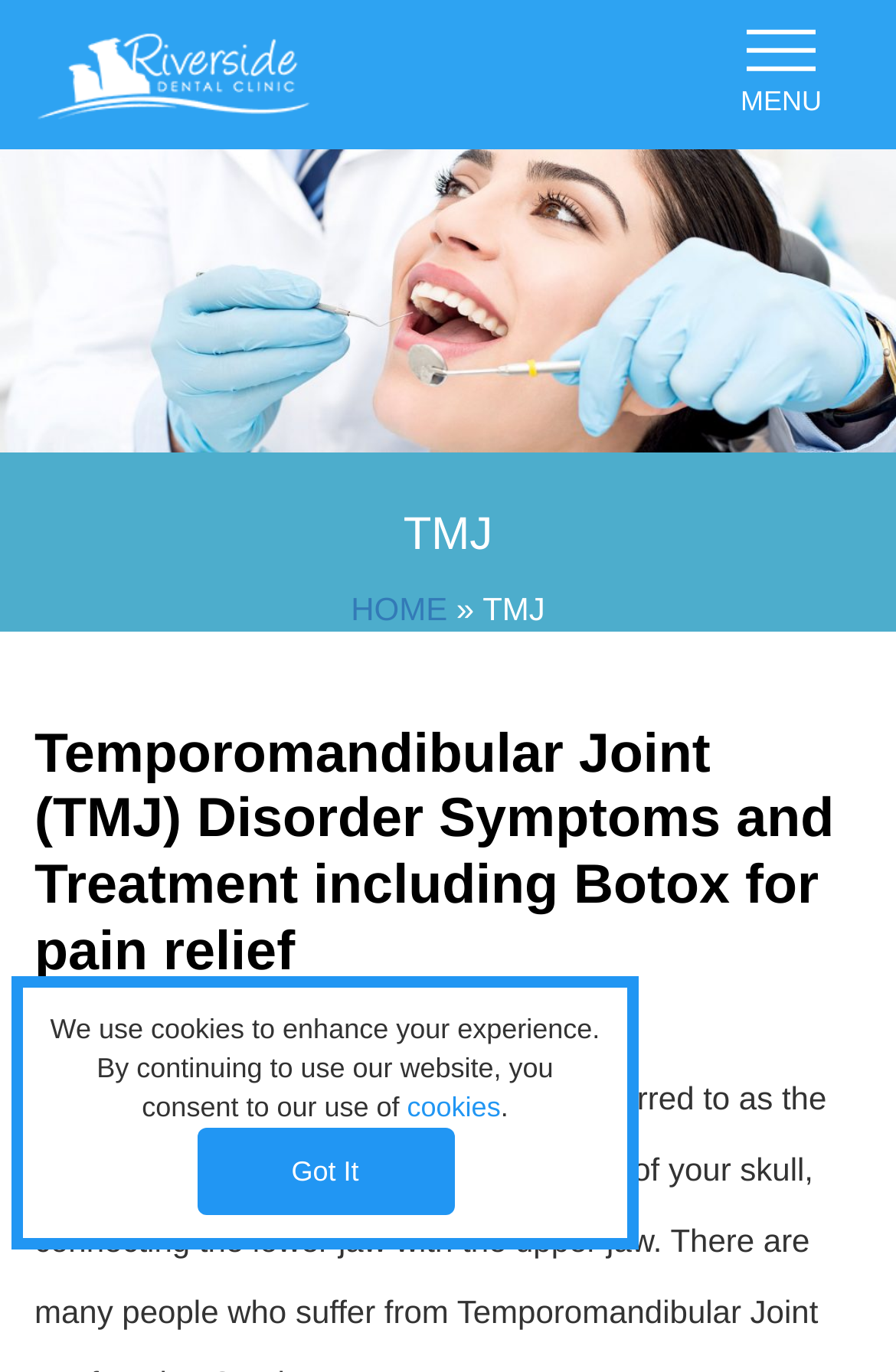Locate the bounding box coordinates of the area to click to fulfill this instruction: "Get information on Oral Cancer Screening". The bounding box should be presented as four float numbers between 0 and 1, in the order [left, top, right, bottom].

[0.0, 0.085, 0.8, 0.169]